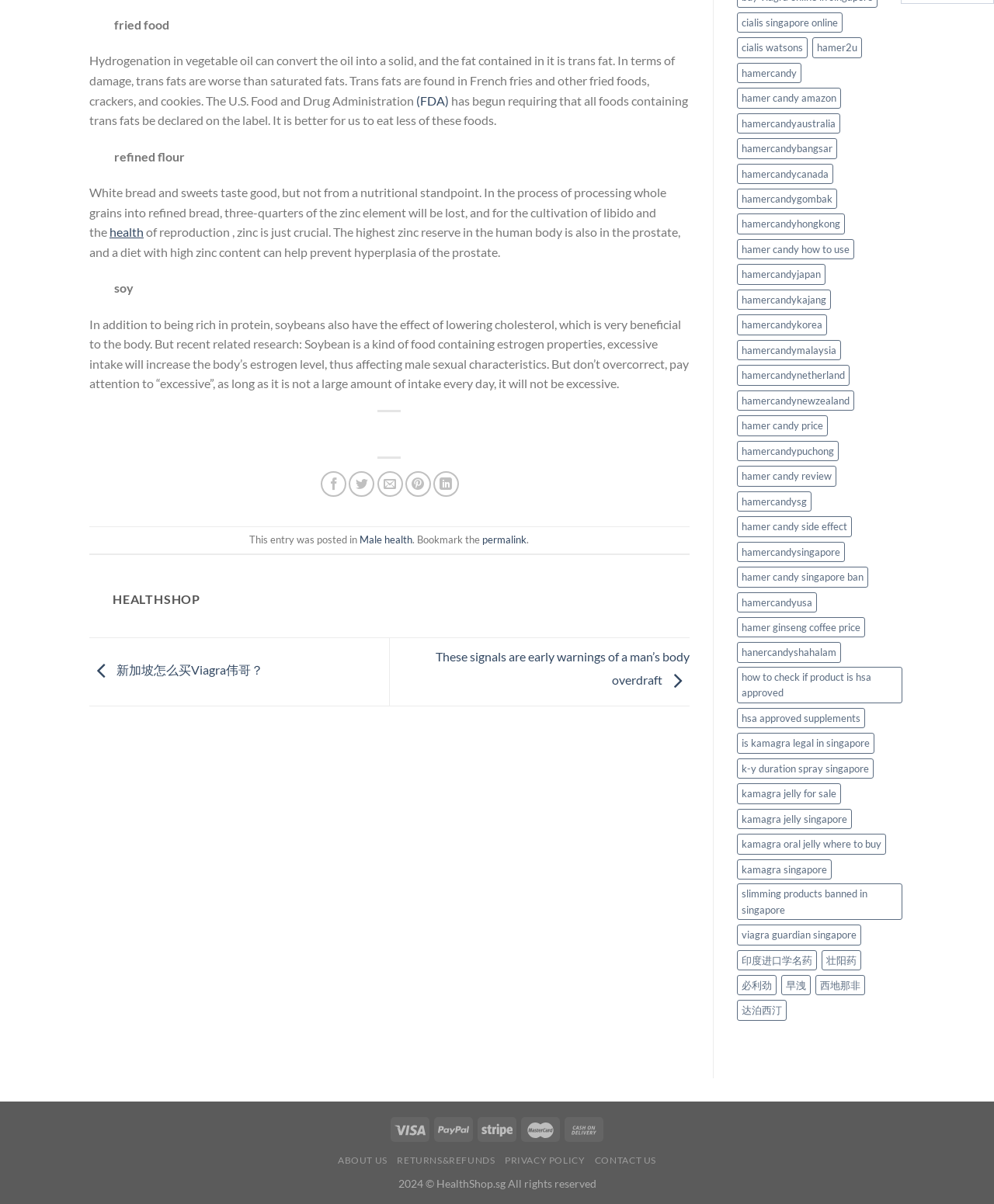Provide the bounding box coordinates of the HTML element described by the text: "k-y duration spray singapore".

[0.741, 0.63, 0.879, 0.647]